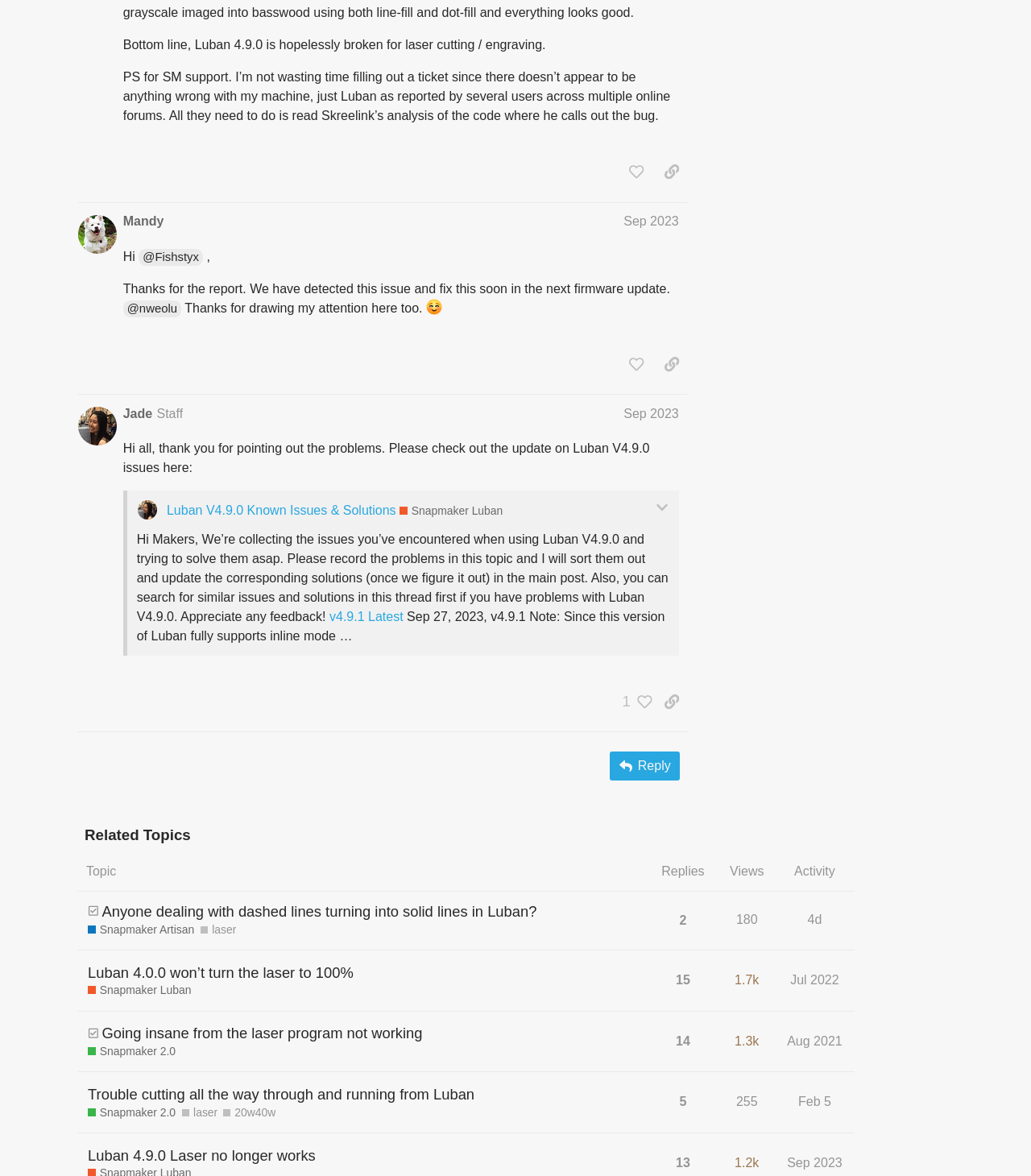Locate the bounding box coordinates of the area to click to fulfill this instruction: "copy a link to this post to clipboard". The bounding box should be presented as four float numbers between 0 and 1, in the order [left, top, right, bottom].

[0.637, 0.134, 0.667, 0.158]